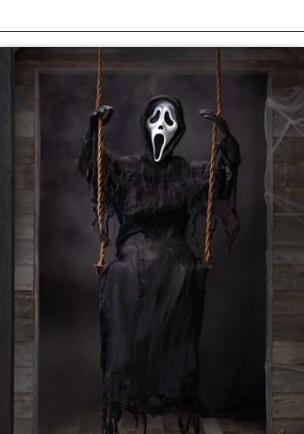What is the color of the fabric the ghost is adorned in?
Can you give a detailed and elaborate answer to the question?

The ghostly figure is depicted wearing tattered black fabric, which contributes to its ghostly and spooky appearance, fitting for a Halloween decoration.